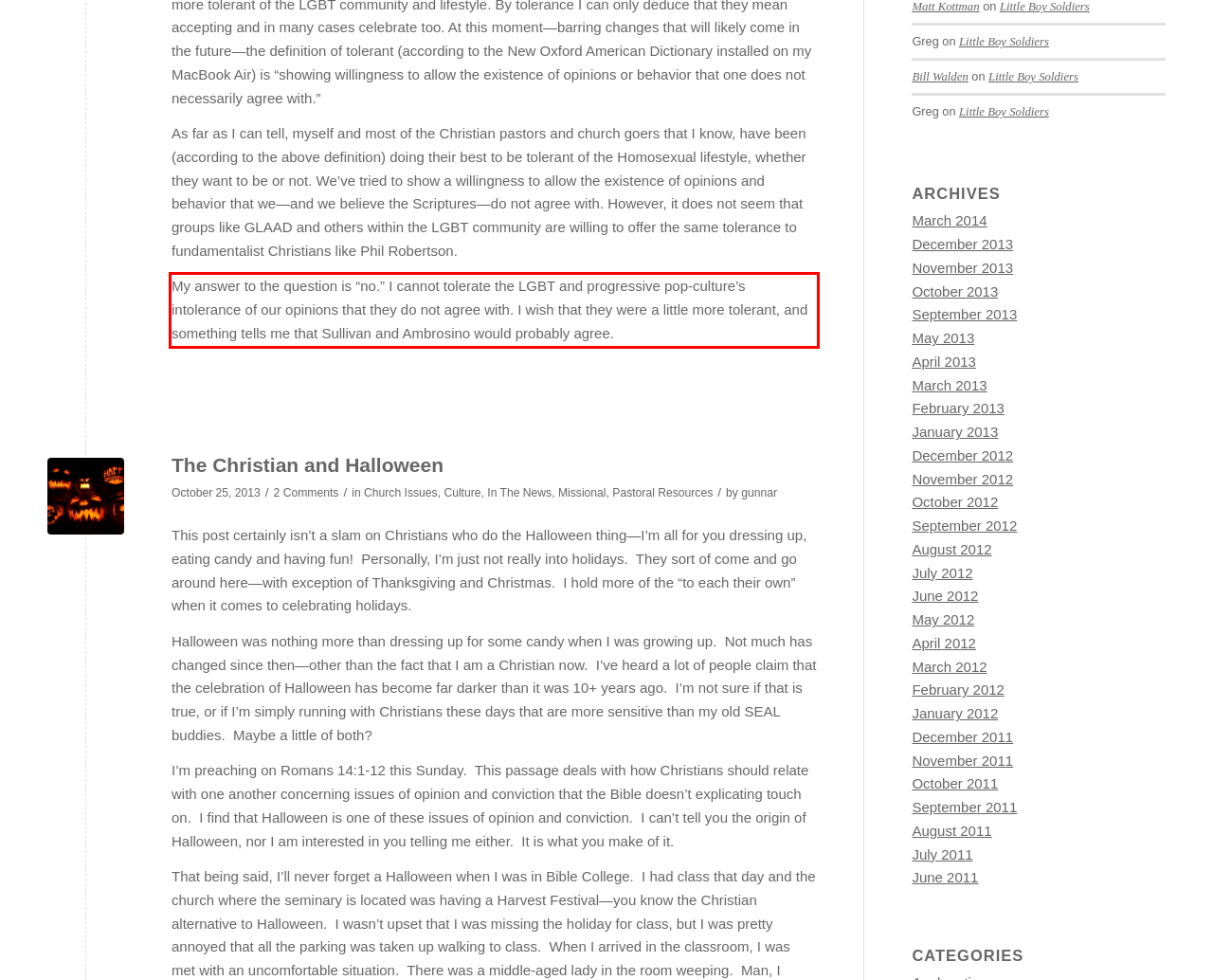You are looking at a screenshot of a webpage with a red rectangle bounding box. Use OCR to identify and extract the text content found inside this red bounding box.

My answer to the question is “no.” I cannot tolerate the LGBT and progressive pop-culture’s intolerance of our opinions that they do not agree with. I wish that they were a little more tolerant, and something tells me that Sullivan and Ambrosino would probably agree.